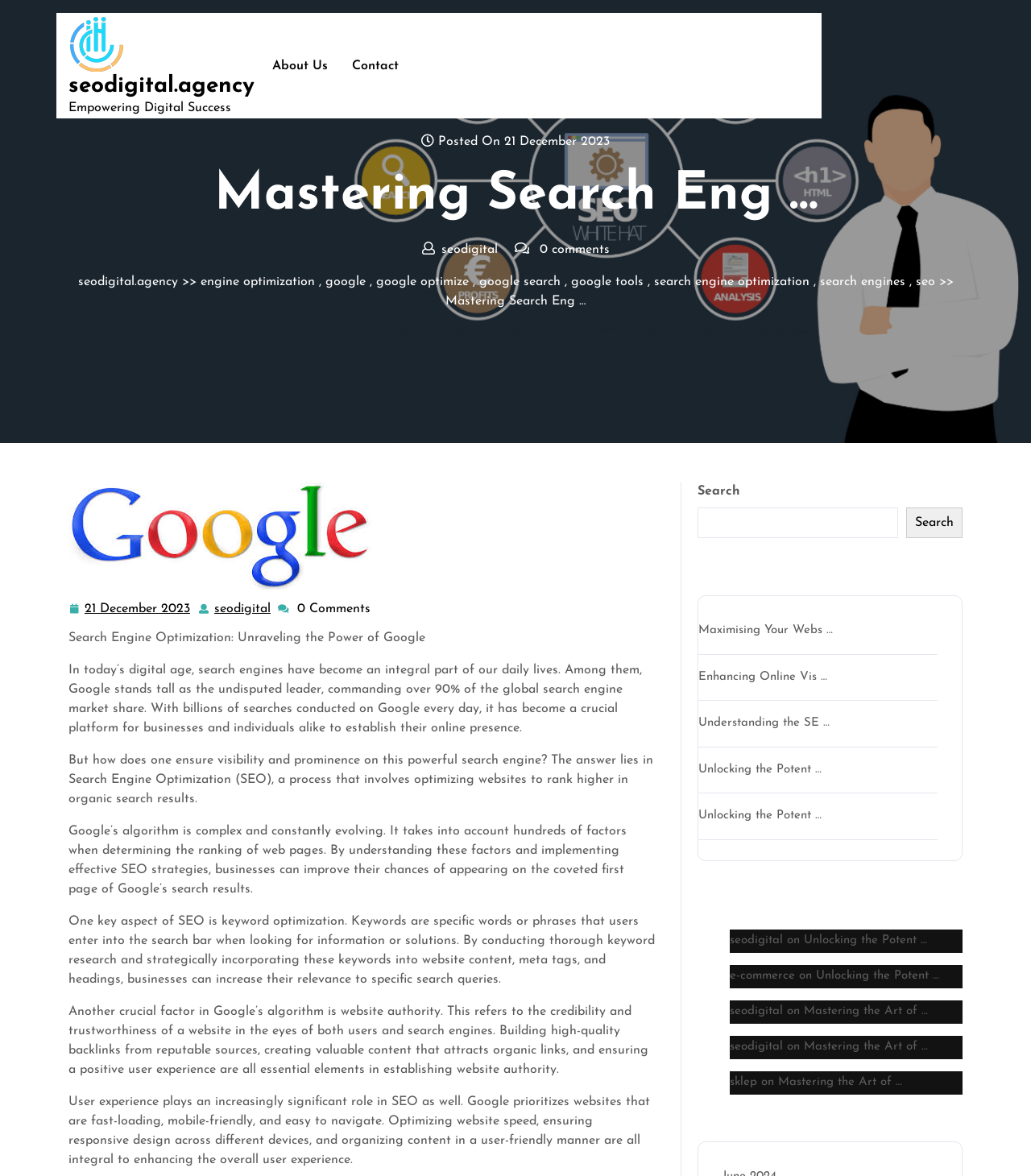Please provide a comprehensive response to the question below by analyzing the image: 
What is the date of the article?

The date of the article can be found in the text 'Posted On 21 December 2023' which is located above the article title.